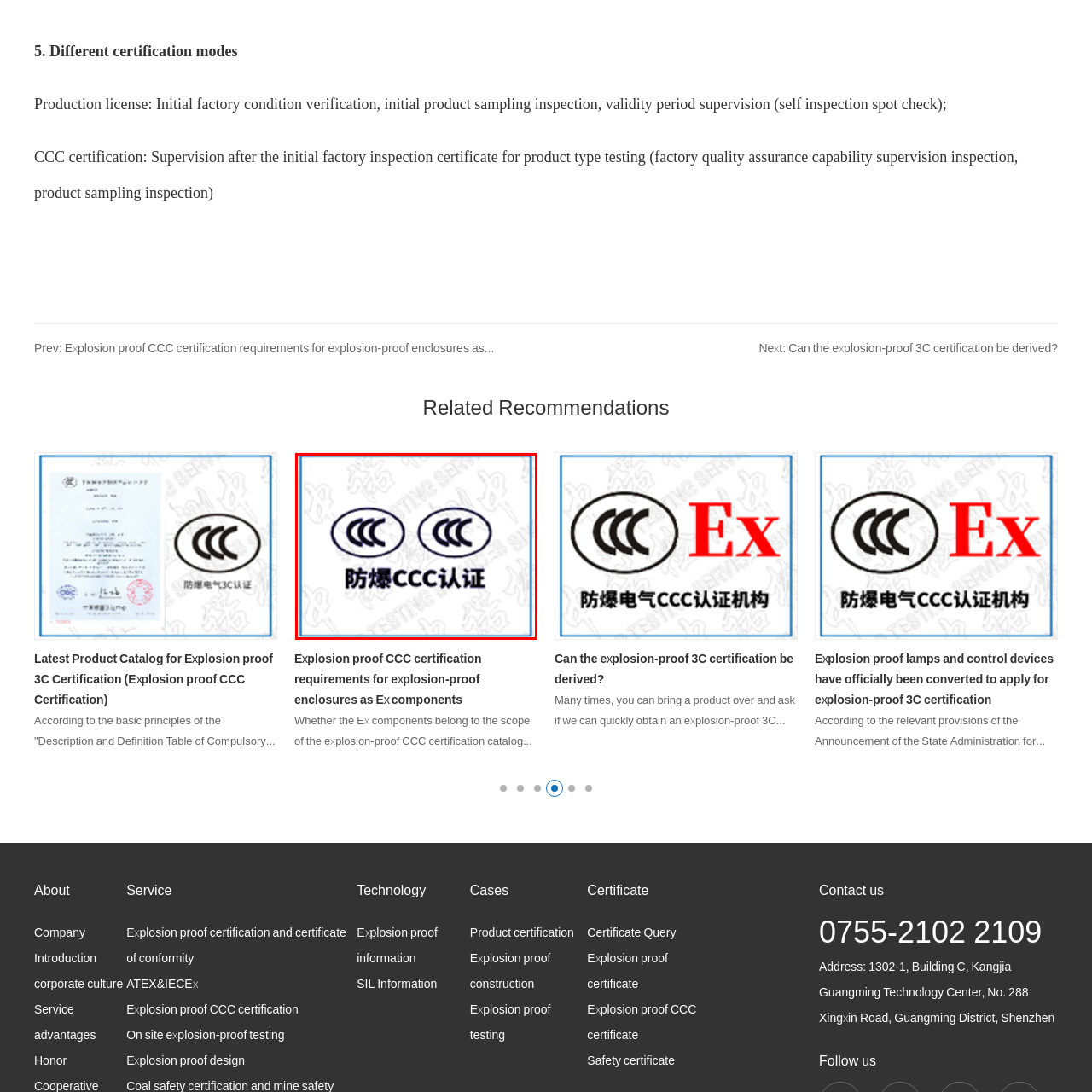Check the image highlighted by the red rectangle and provide a single word or phrase for the question:
What shape is the design framed within?

Rectangular border